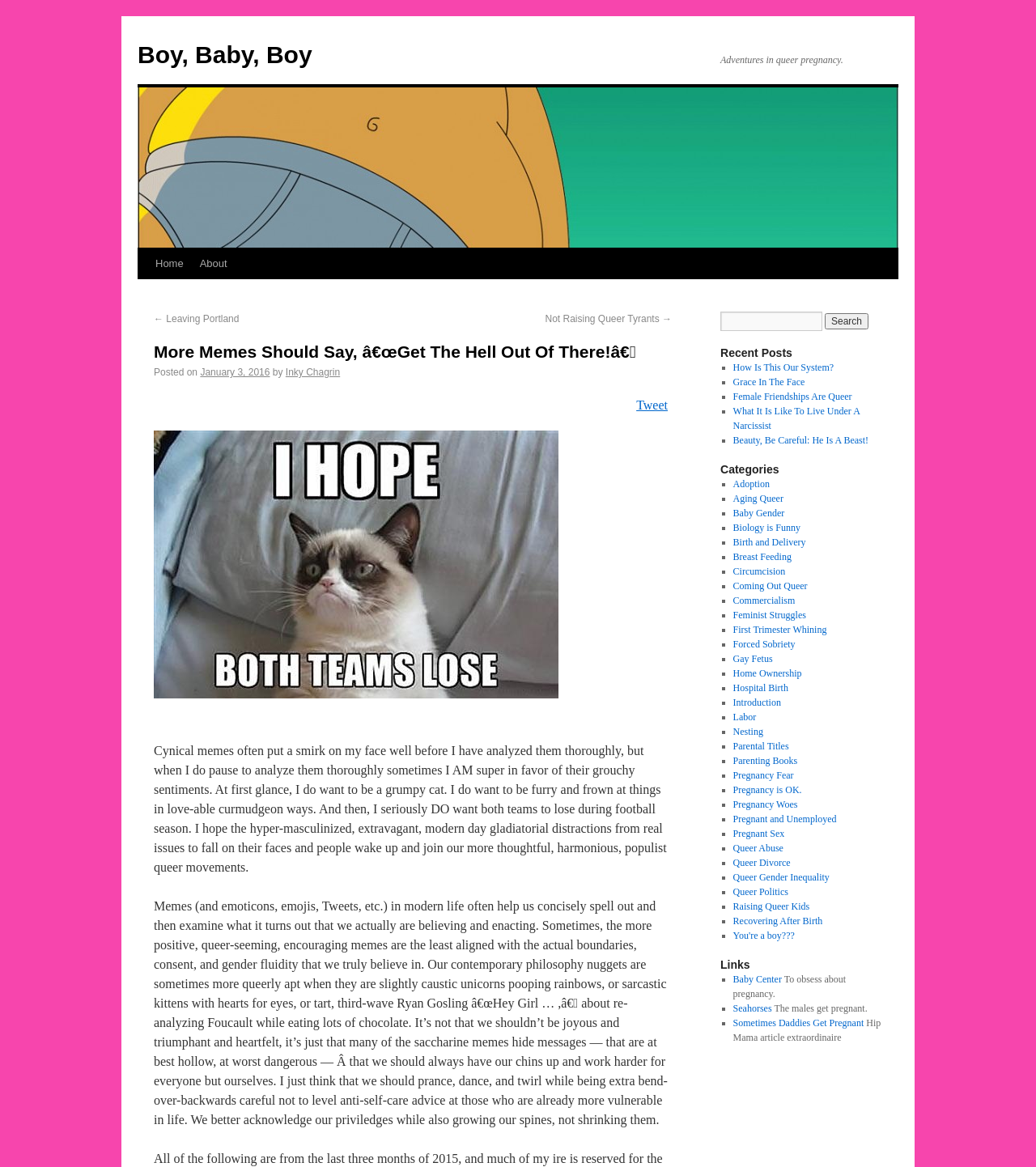Using the element description Grace In The Face, predict the bounding box coordinates for the UI element. Provide the coordinates in (top-left x, top-left y, bottom-right x, bottom-right y) format with values ranging from 0 to 1.

[0.707, 0.322, 0.777, 0.332]